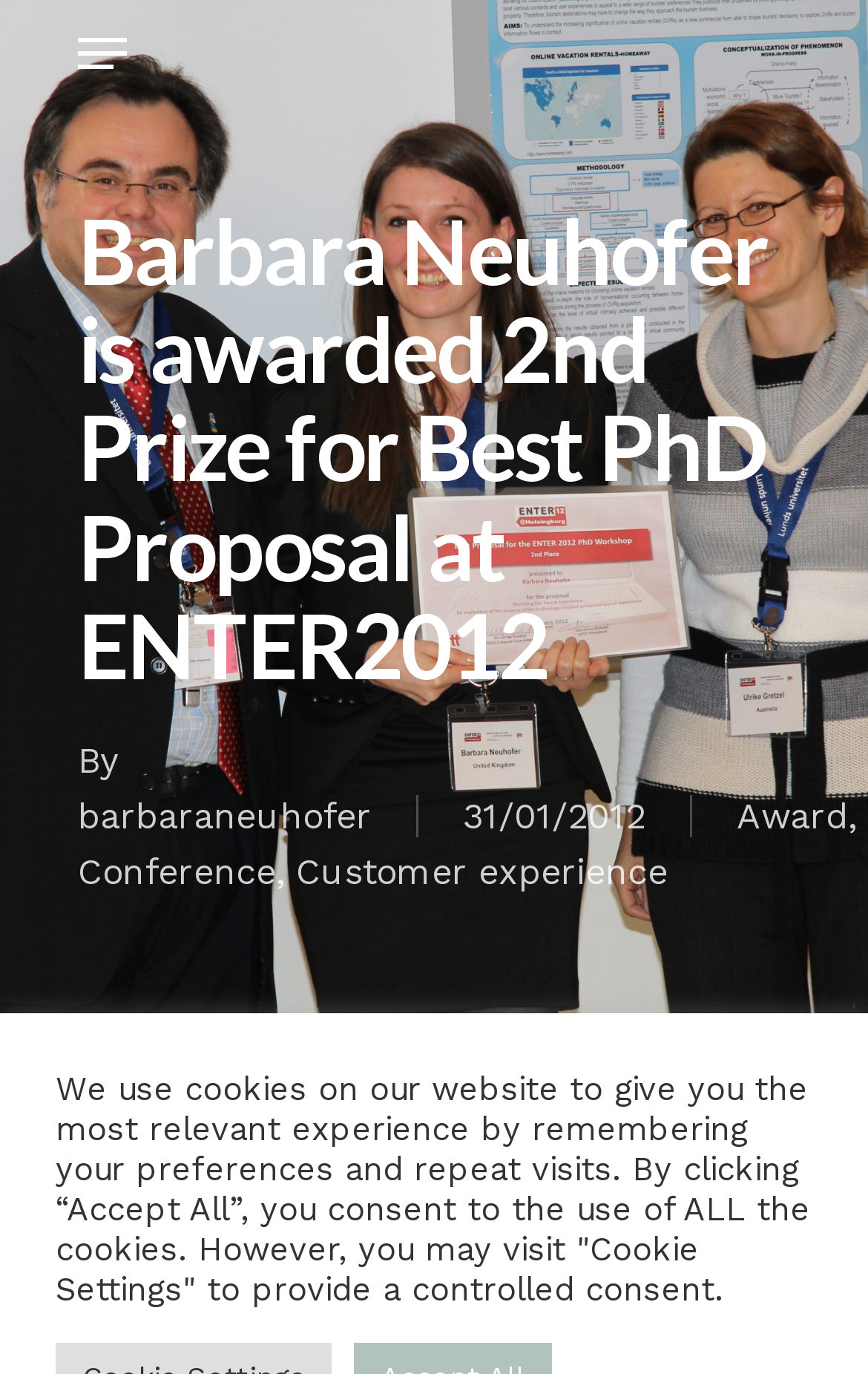What is the name of the conference?
Answer the question in as much detail as possible.

The answer can be found by looking at the heading element with the text 'Barbara Neuhofer is awarded 2nd Prize for Best PhD Proposal at ENTER2012', indicating that the conference is ENTER2012.